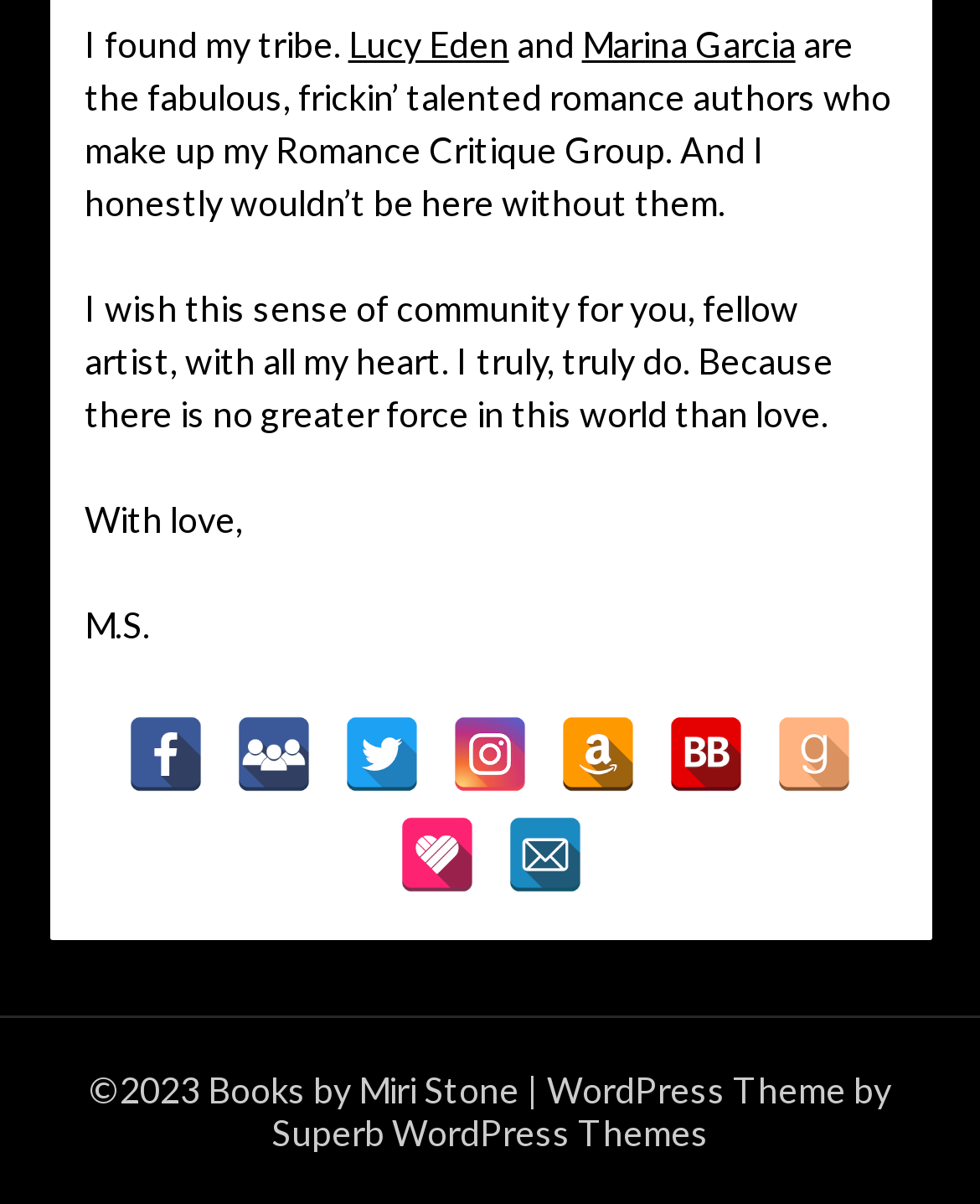Answer in one word or a short phrase: 
What is the author's name?

M.S.